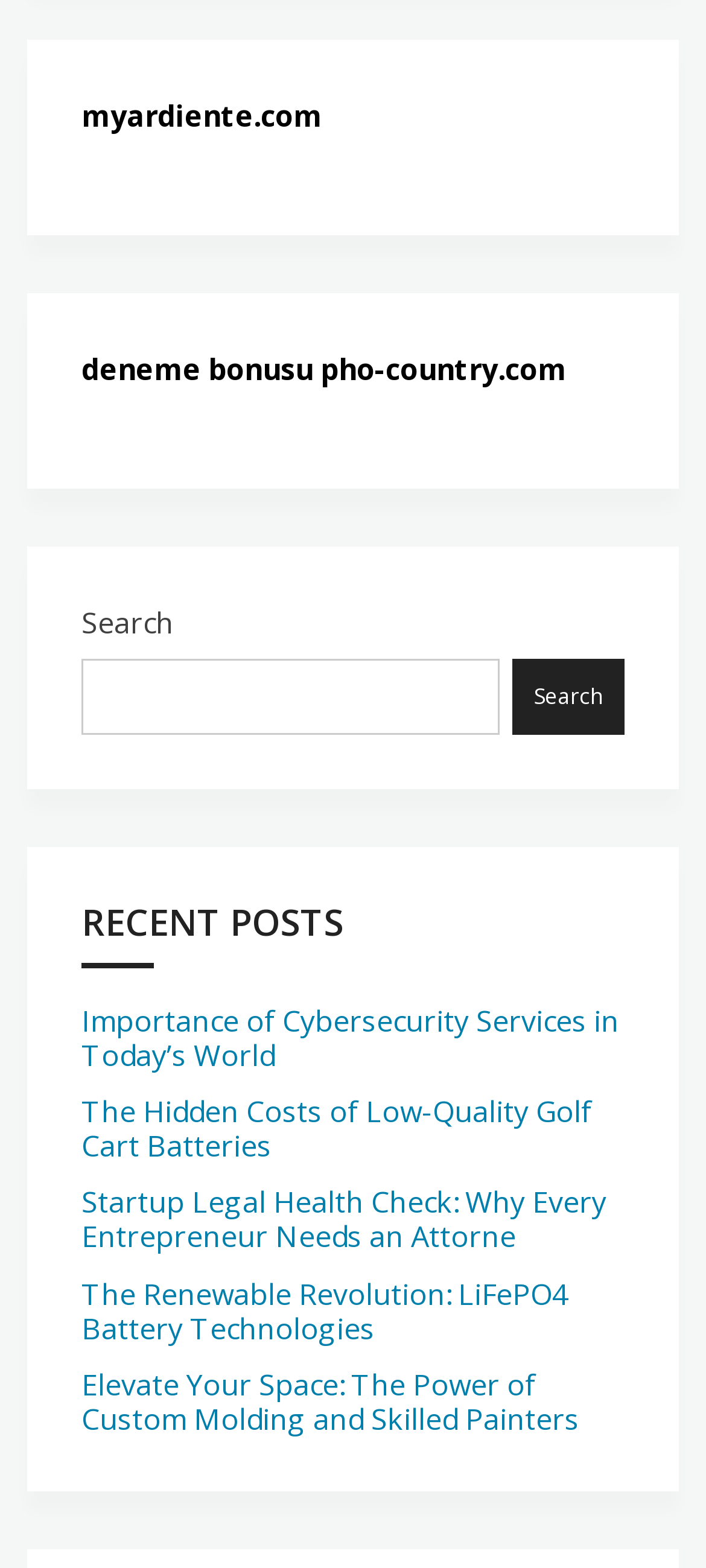Find the bounding box coordinates of the element's region that should be clicked in order to follow the given instruction: "Enter the prize". The coordinates should consist of four float numbers between 0 and 1, i.e., [left, top, right, bottom].

None